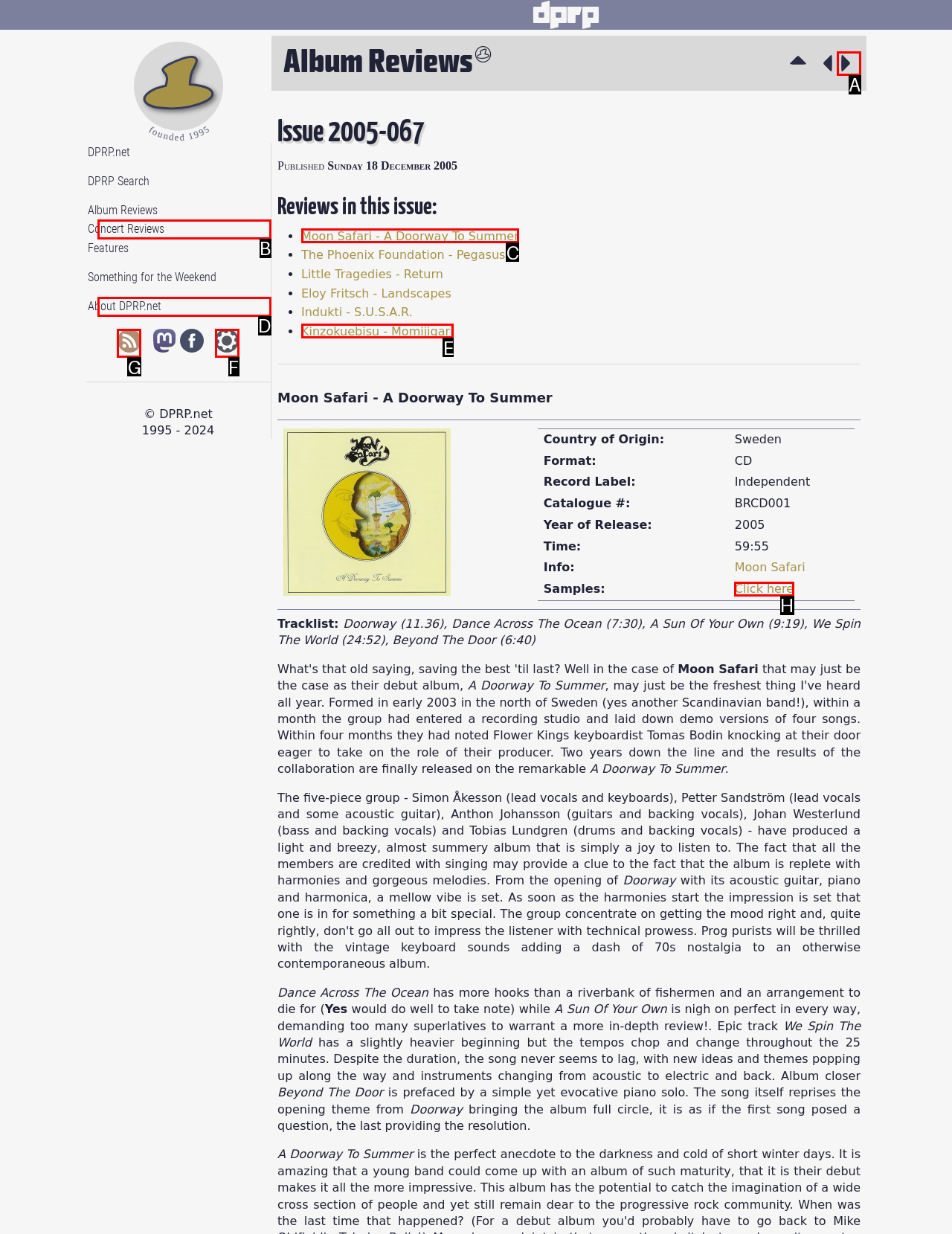Point out the HTML element that matches the following description: title="settings"
Answer with the letter from the provided choices.

F